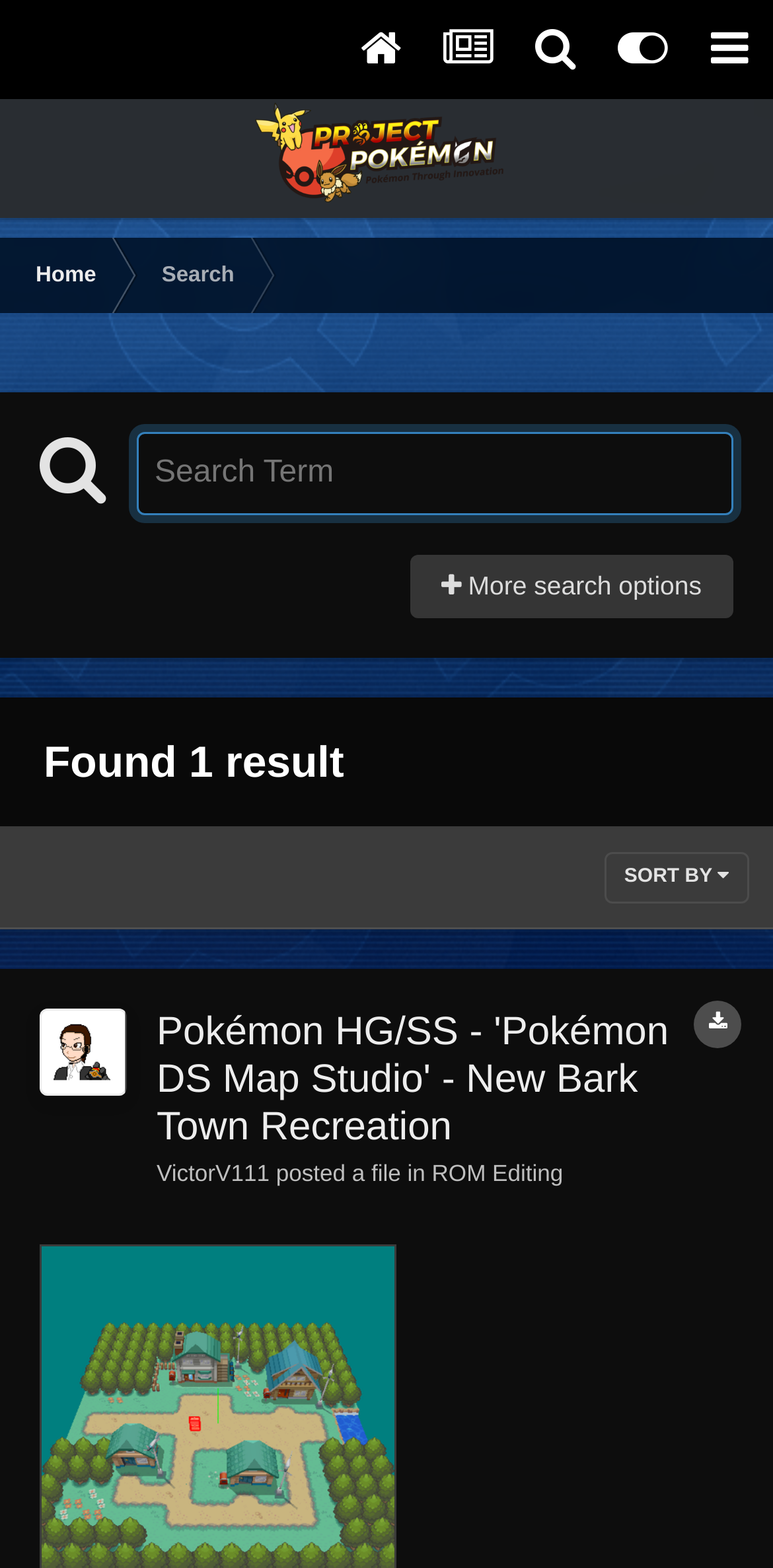Determine the bounding box coordinates of the clickable element to achieve the following action: 'View more search options'. Provide the coordinates as four float values between 0 and 1, formatted as [left, top, right, bottom].

[0.53, 0.354, 0.949, 0.395]